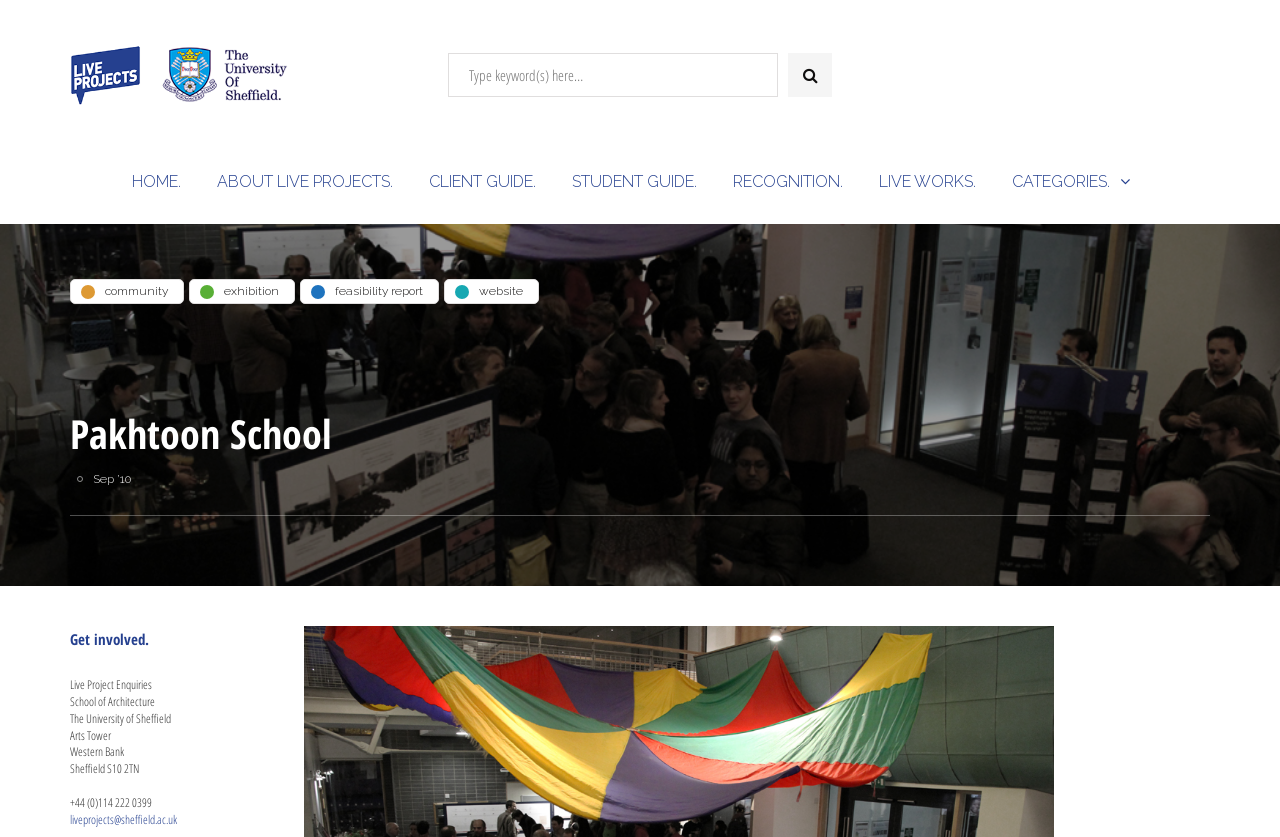Determine the coordinates of the bounding box that should be clicked to complete the instruction: "Explore the community category". The coordinates should be represented by four float numbers between 0 and 1: [left, top, right, bottom].

[0.055, 0.333, 0.144, 0.363]